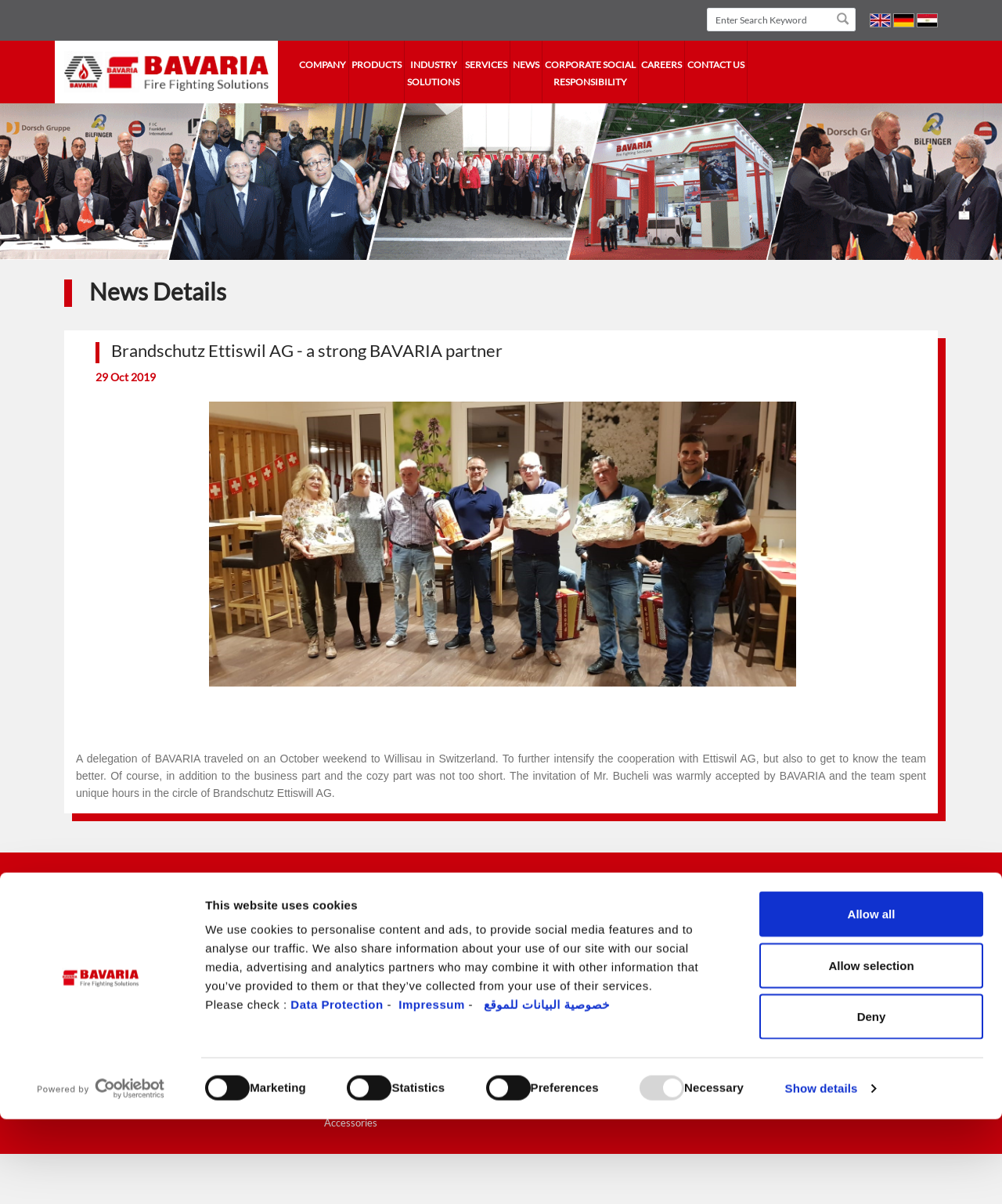What is the language of the text in the News Details section?
Using the image as a reference, answer the question with a short word or phrase.

English